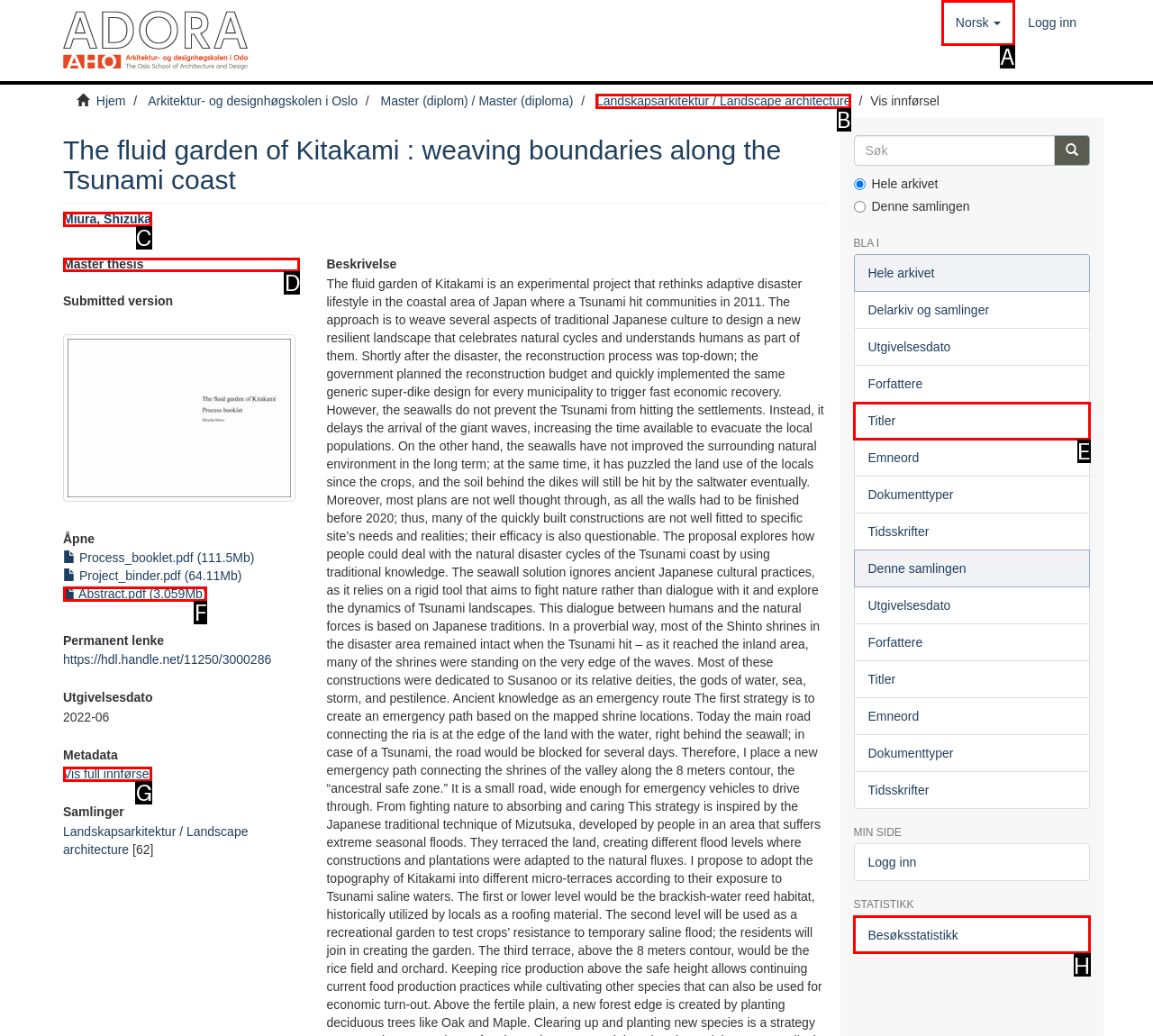Select the letter of the UI element that matches this task: View the 'Master thesis' details
Provide the answer as the letter of the correct choice.

D